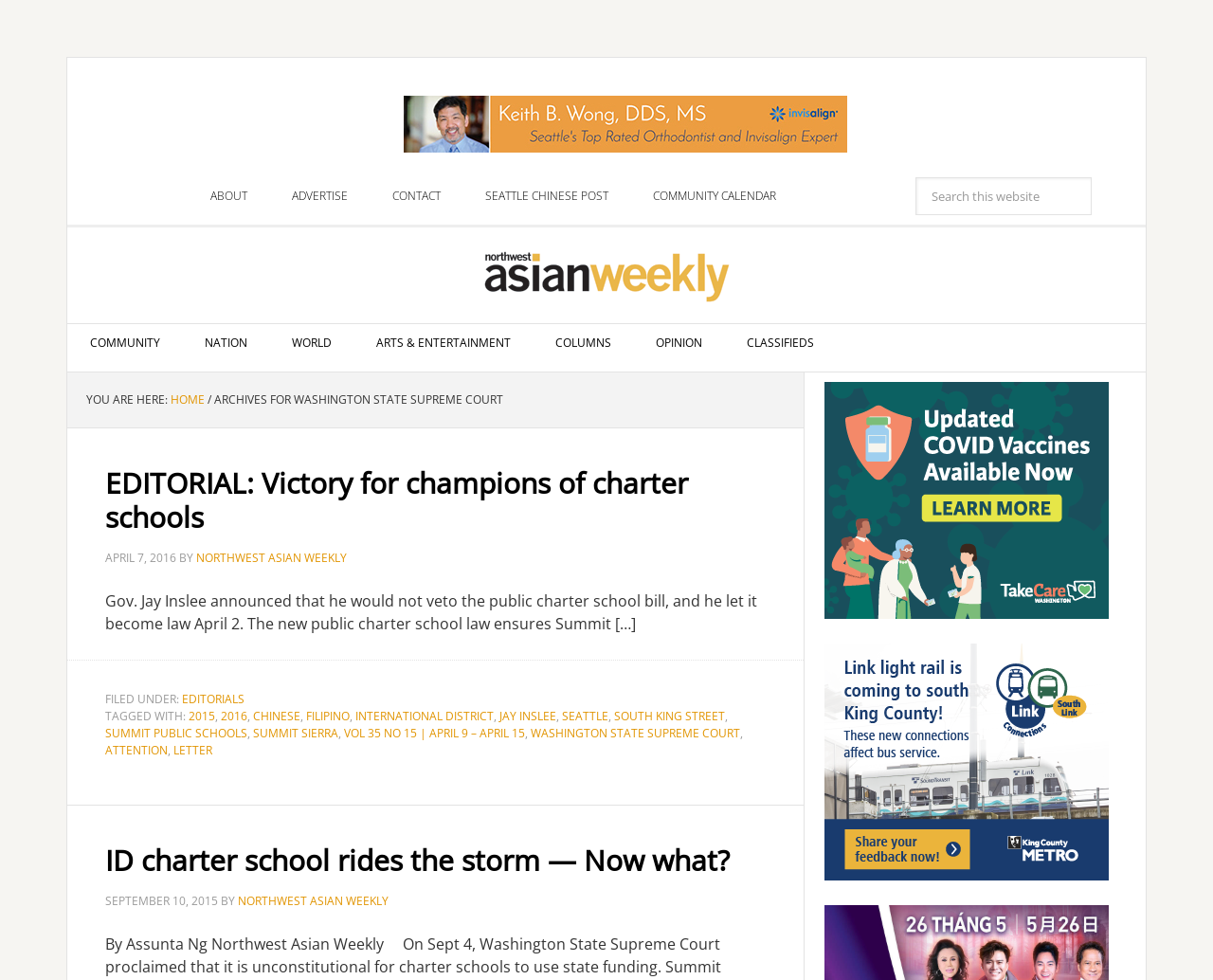Create a detailed summary of the webpage's content and design.

The webpage is about the Washington State Supreme Court, with a focus on news articles and editorials. At the top, there is a banner advertisement with an image. Below the banner, there is a secondary navigation menu with links to "ABOUT", "ADVERTISE", "CONTACT", "SEATTLE CHINESE POST", "COMMUNITY CALENDAR", and a search bar.

On the left side, there is a main navigation menu with links to "COMMUNITY", "NATION", "WORLD", "ARTS & ENTERTAINMENT", "COLUMNS", "OPINION", and "CLASSIFIEDS". Below the main navigation menu, there is a breadcrumb trail showing the current page's location, with links to "HOME" and "ARCHIVES FOR WASHINGTON STATE SUPREME COURT".

The main content area features two news articles. The first article has a heading "EDITORIAL: Victory for champions of charter schools" and is accompanied by a timestamp "APRIL 7, 2016". The article discusses Governor Jay Inslee's decision to let a public charter school bill become law. Below the article, there are links to related topics, including "EDITORIALS", "2015", "2016", "CHINESE", "FILIPINO", "INTERNATIONAL DISTRICT", "JAY INSLEE", "SEATTLE", "SOUTH KING STREET", "SUMMIT PUBLIC SCHOOLS", and "WASHINGTON STATE SUPREME COURT".

The second article has a heading "ID charter school rides the storm — Now what?" and is accompanied by a timestamp "SEPTEMBER 10, 2015". There are also links to related topics below this article.

At the bottom of the page, there are two more links, one of which appears to be a pagination link.